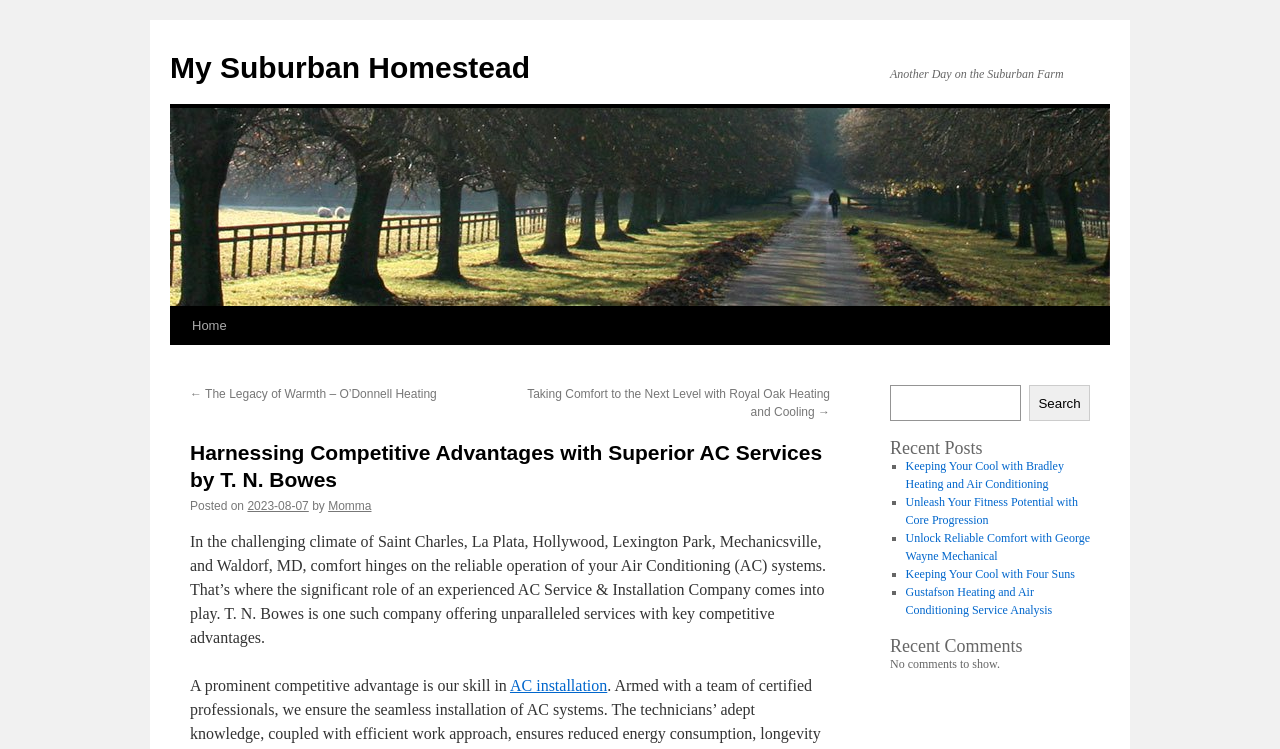Highlight the bounding box coordinates of the element you need to click to perform the following instruction: "Click on the 'AC installation' link."

[0.398, 0.903, 0.474, 0.926]